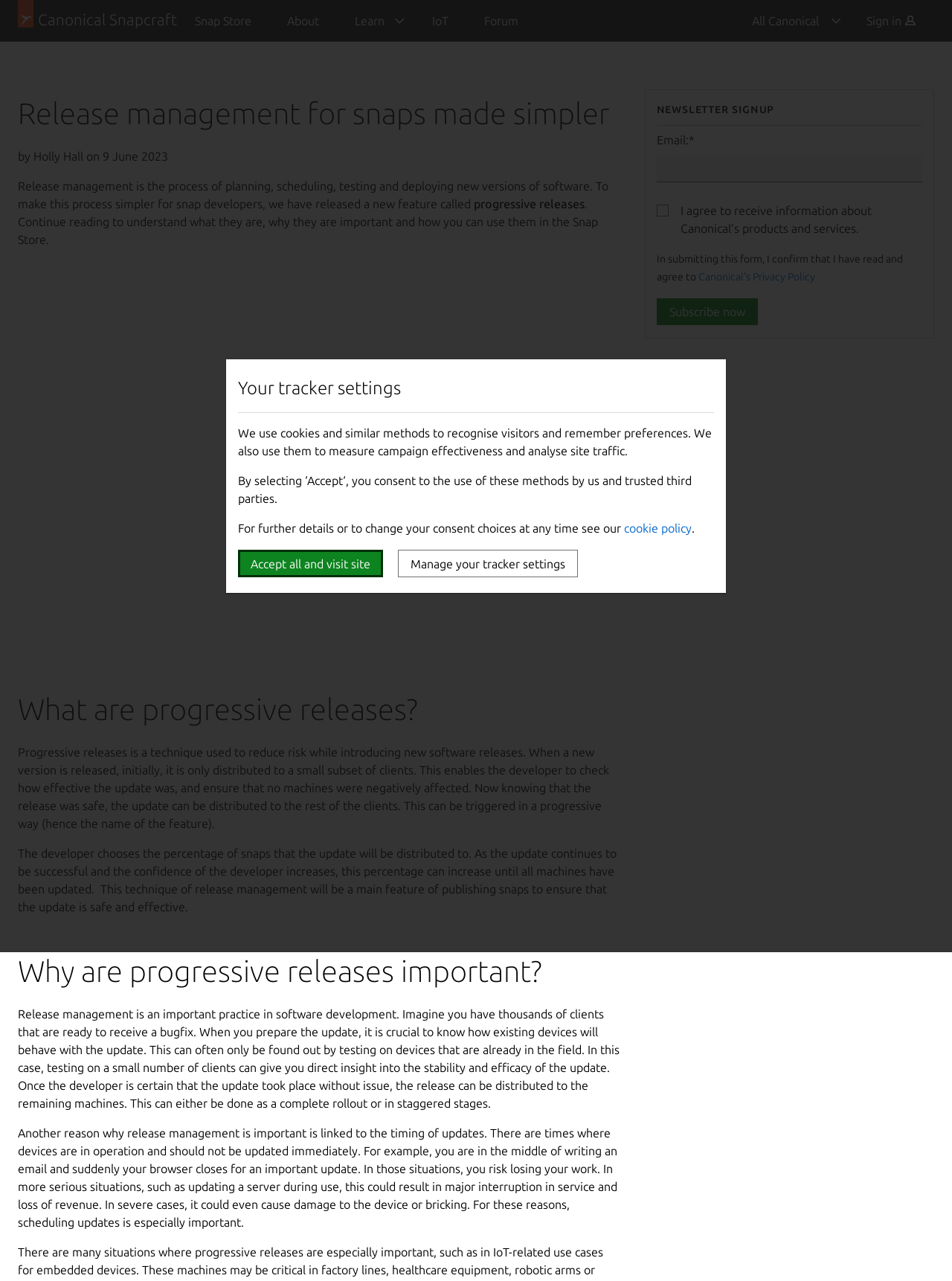What is the benefit of scheduling updates?
Please answer the question with a detailed response using the information from the screenshot.

I found the answer by reading the text under the heading 'Why are progressive releases important?'. It explains that scheduling updates is important to avoid interrupting device operation, such as updating a server during use, which could result in major interruption in service and loss of revenue.